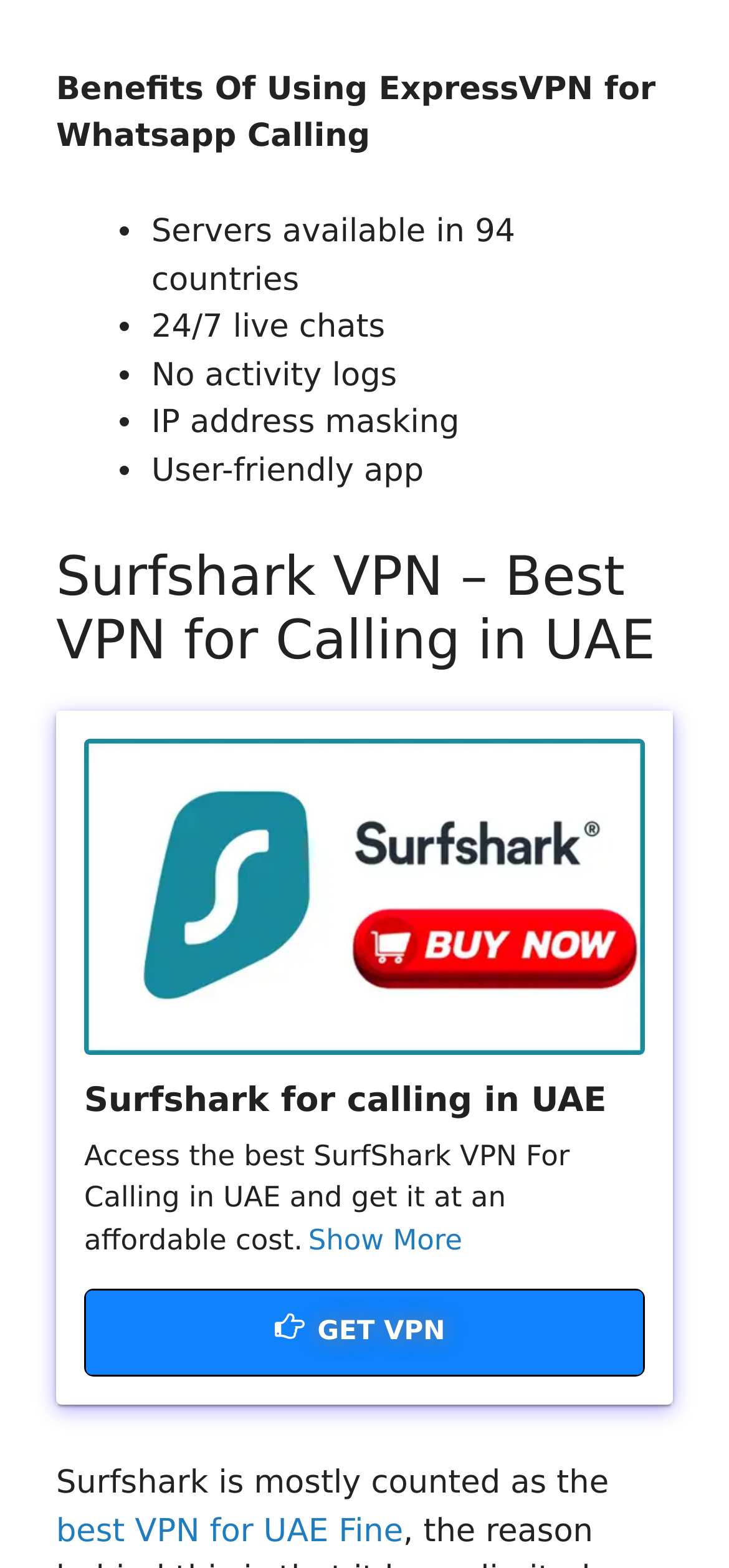What is the name of the VPN recommended for calling in UAE?
Using the details from the image, give an elaborate explanation to answer the question.

The webpage recommends Surfshark VPN as the best VPN for calling in UAE, and provides a link to get it at an affordable cost.